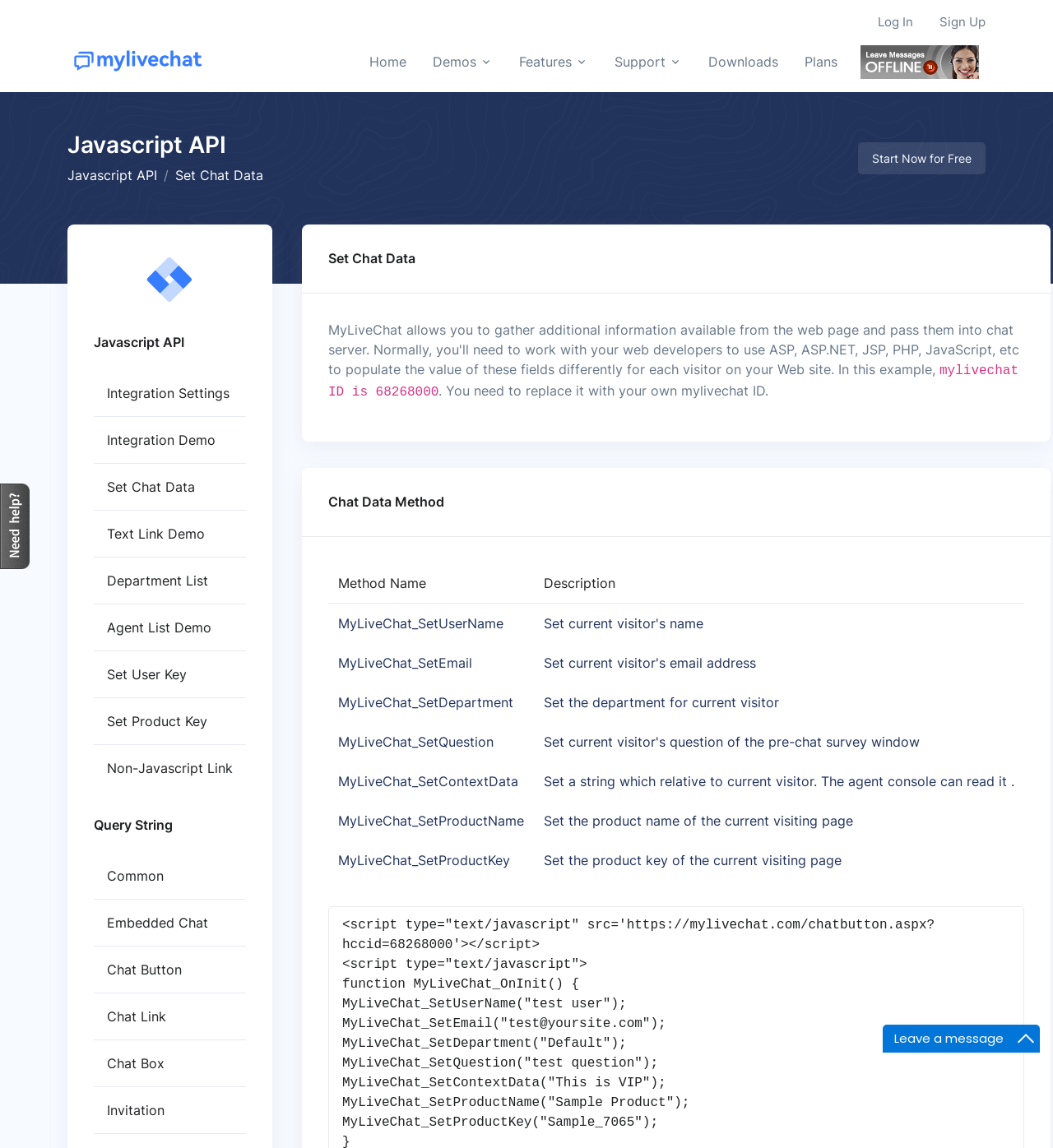Indicate the bounding box coordinates of the clickable region to achieve the following instruction: "View Puppy Reservation Form."

None